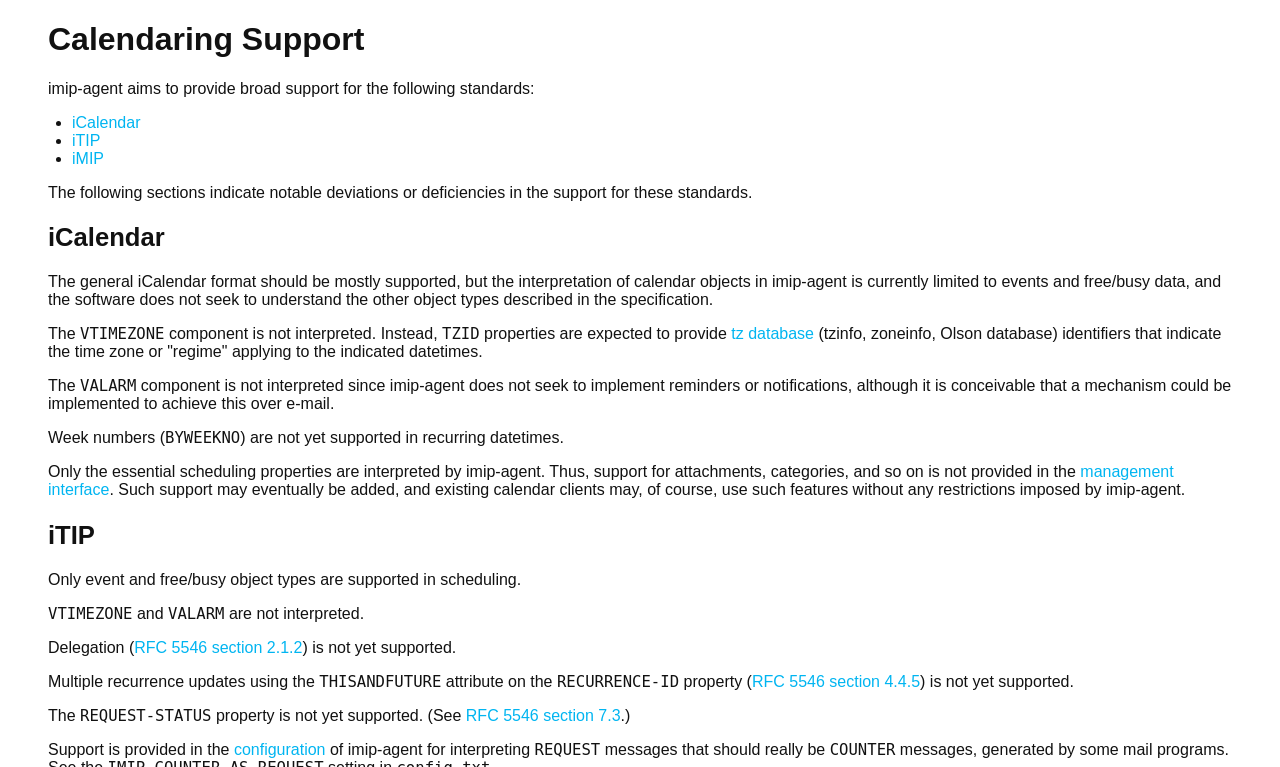Please identify the bounding box coordinates of the element I should click to complete this instruction: 'click iCalendar link'. The coordinates should be given as four float numbers between 0 and 1, like this: [left, top, right, bottom].

[0.056, 0.148, 0.11, 0.171]